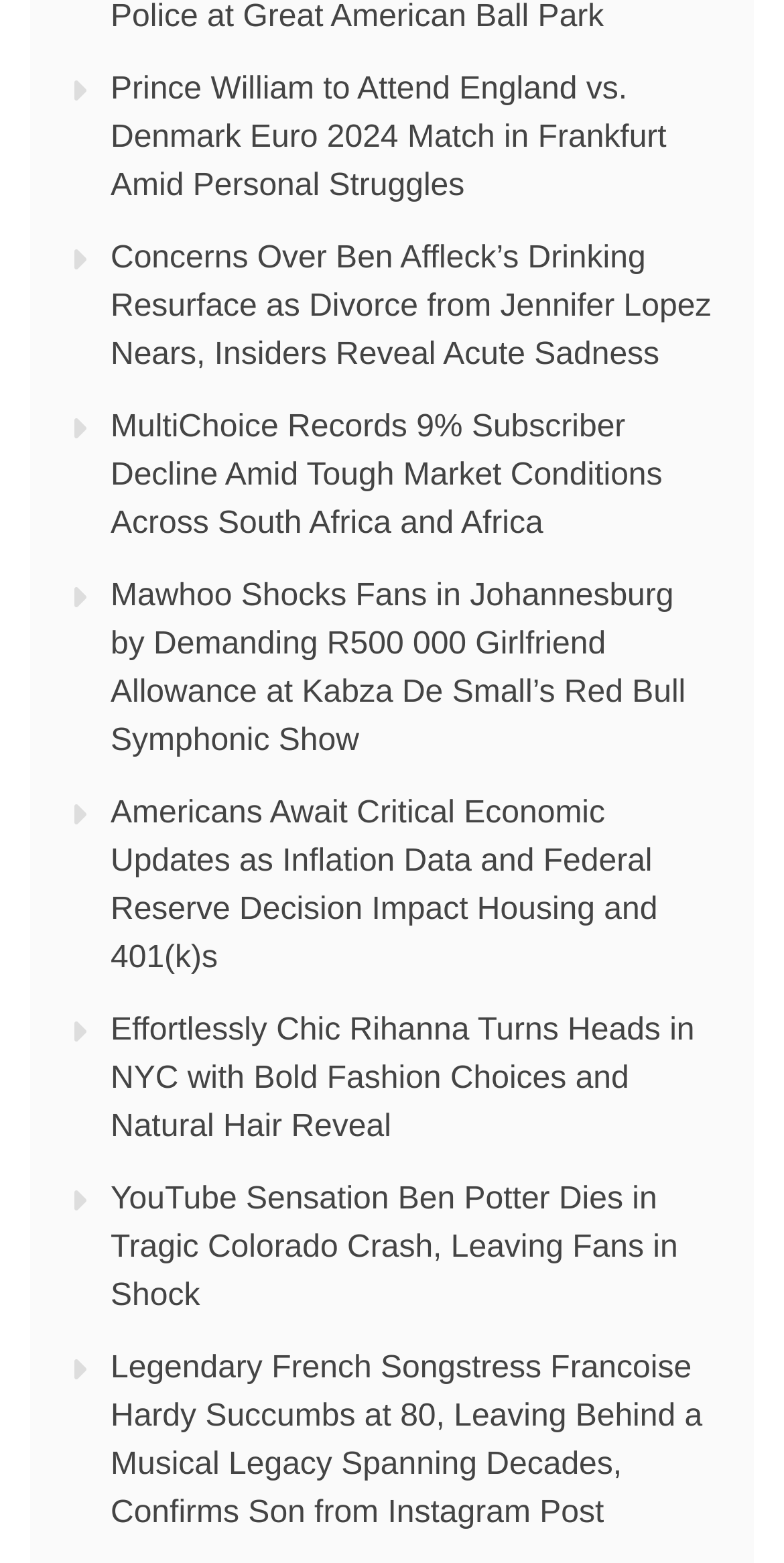Locate the bounding box coordinates of the area that needs to be clicked to fulfill the following instruction: "Get updates on MultiChoice's subscriber decline". The coordinates should be in the format of four float numbers between 0 and 1, namely [left, top, right, bottom].

[0.141, 0.263, 0.845, 0.347]